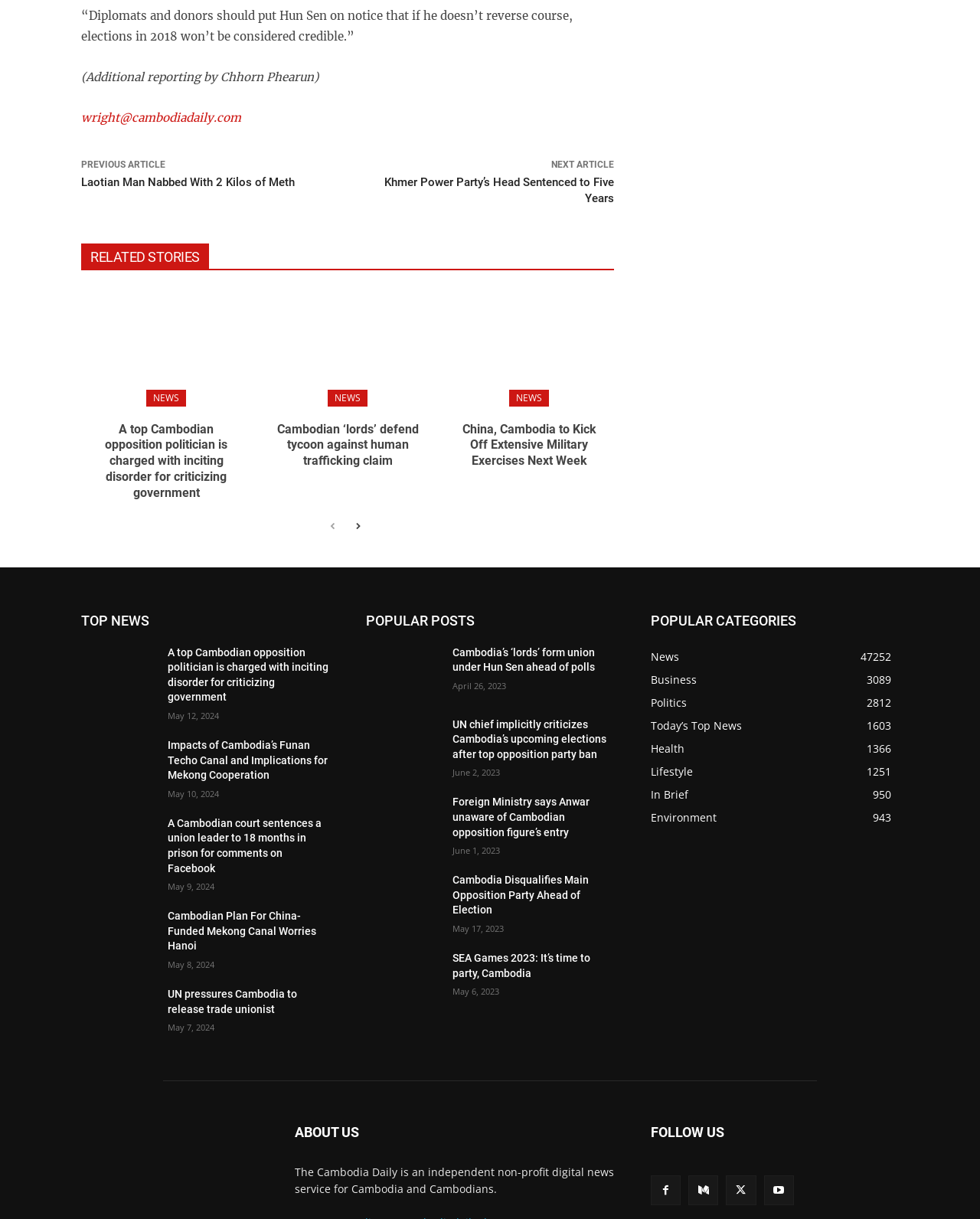What is the title of the section above the 'TOP NEWS' section?
Look at the image and construct a detailed response to the question.

The title of the section above the 'TOP NEWS' section is 'RELATED STORIES', which can be identified by the heading text.